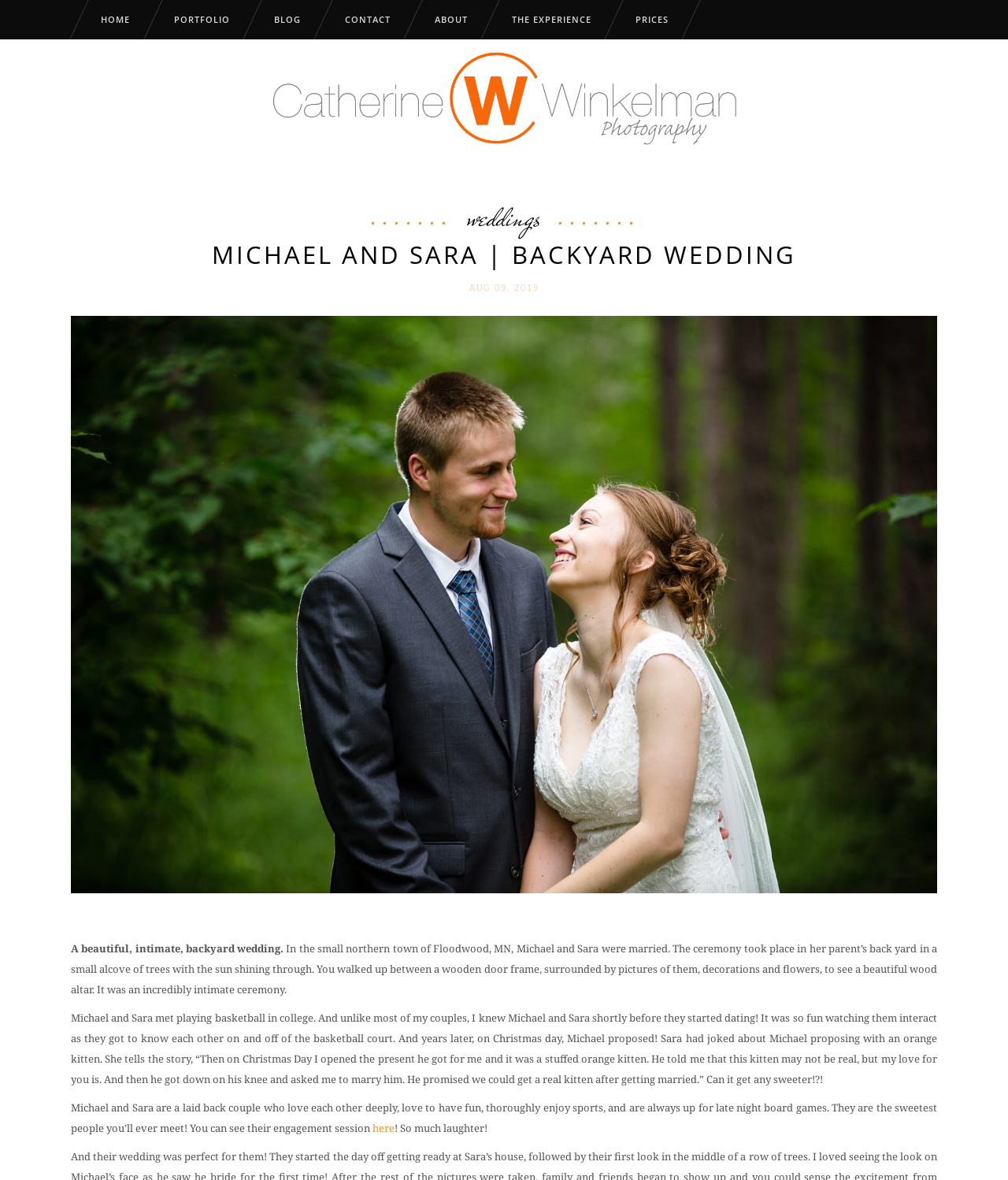Construct a comprehensive caption that outlines the webpage's structure and content.

This webpage is about a beautiful backyard wedding of Michael and Sara. At the top, there is a navigation menu with links to "HOME", "PORTFOLIO", "BLOG", "CONTACT", "ABOUT", "THE EXPERIENCE", and "PRICES", aligned horizontally across the page. Below the navigation menu, there is a logo on the left side, and a heading "MICHAEL AND SARA | BACKYARD WEDDING" that spans almost the entire width of the page.

Below the heading, there is a subheading "AUG 09. 2019" with a link to the same date. Underneath, there is a brief description of the wedding, "A beautiful, intimate, backyard wedding." followed by a longer paragraph describing the ceremony and the setting.

The webpage then tells the story of how Michael and Sara met, their proposal, and their personalities. The text is divided into several paragraphs, each describing a different aspect of the couple's relationship. There are no images on the page, but there is a link to their engagement session at the bottom of the page, accompanied by a brief comment "So much laughter!".